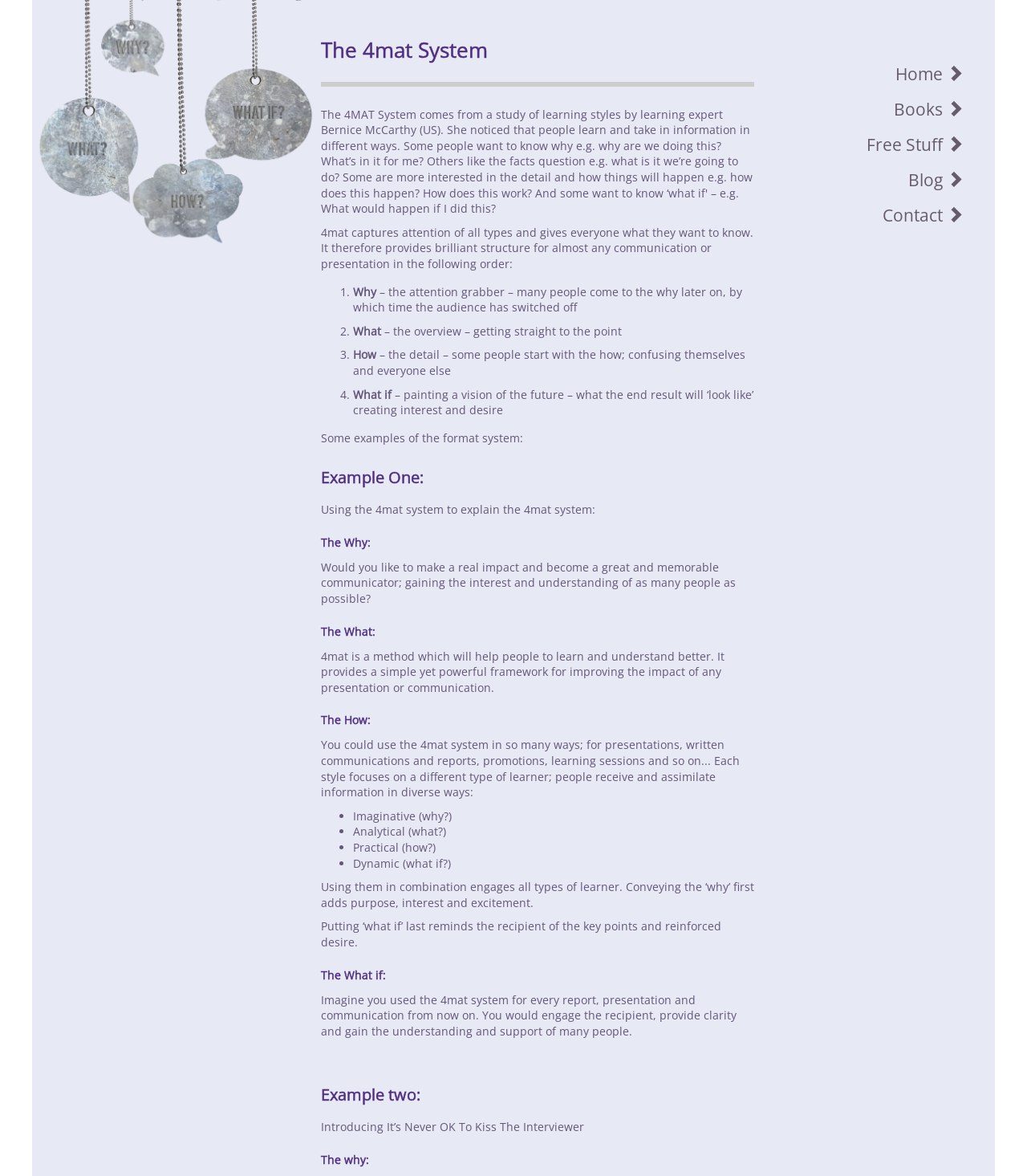Please reply with a single word or brief phrase to the question: 
What is the main topic of this webpage?

The 4mat System